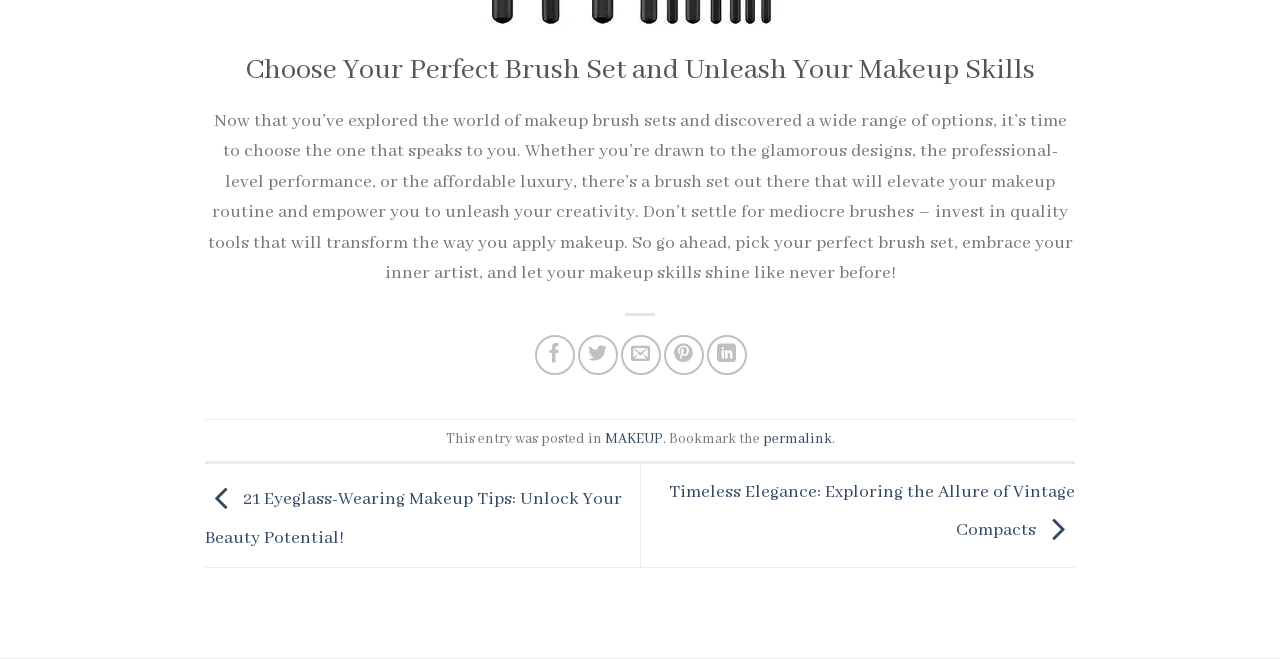Determine the bounding box coordinates for the region that must be clicked to execute the following instruction: "Search for something".

None